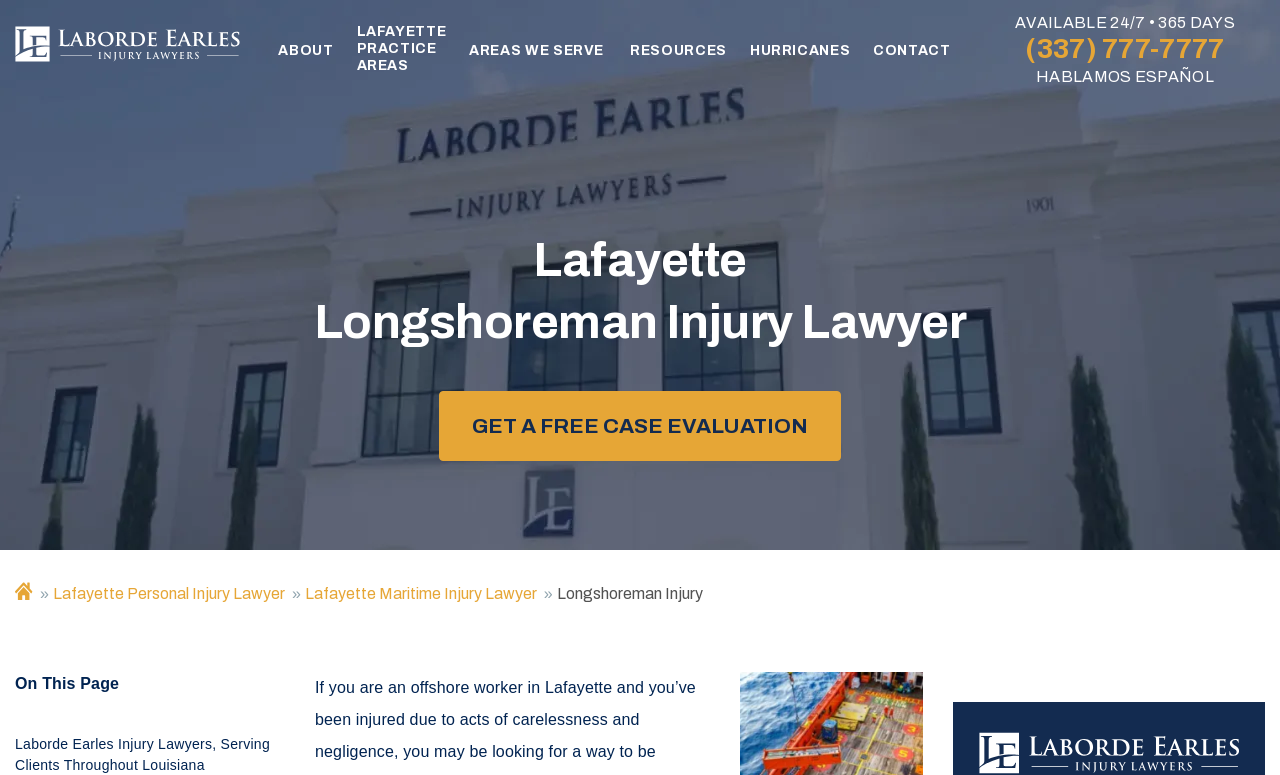Summarize the webpage with a detailed and informative caption.

The webpage is about Laborde Earles Injury Lawyers, a law firm specializing in longshoreman injury cases in Lafayette. At the top left, there is a logo image and a link to the law firm's name. Below the logo, there are several navigation links, including "ABOUT", "LAFAYETTE PRACTICE AREAS", "AREAS WE SERVE", "RESOURCES", "HURRICANES", and "CONTACT", arranged horizontally across the top of the page.

On the top right, there is a heading that reads "Lafayette Longshoreman Injury Lawyer" in a prominent font size. Below the heading, there is a call-to-action link to "GET A FREE CASE EVALUATION". 

In the middle of the page, there is a section with a phone number "(337) 777-7777" and a language option "HABLAMOS ESPAÑOL" on the right side. Above this section, there is a statement "AVAILABLE 24/7 • 365 DAYS" in a smaller font size.

At the bottom of the page, there are three links to related services: "Lafayette Personal Injury Lawyer", "Lafayette Maritime Injury Lawyer", and a static text "Longshoreman Injury". On the bottom left, there is a small image and a link to an unknown destination. 

Further down, there is a section with a heading "On This Page" and a paragraph of text that describes the law firm's services in Louisiana. The page ends with a large image that takes up most of the bottom section.